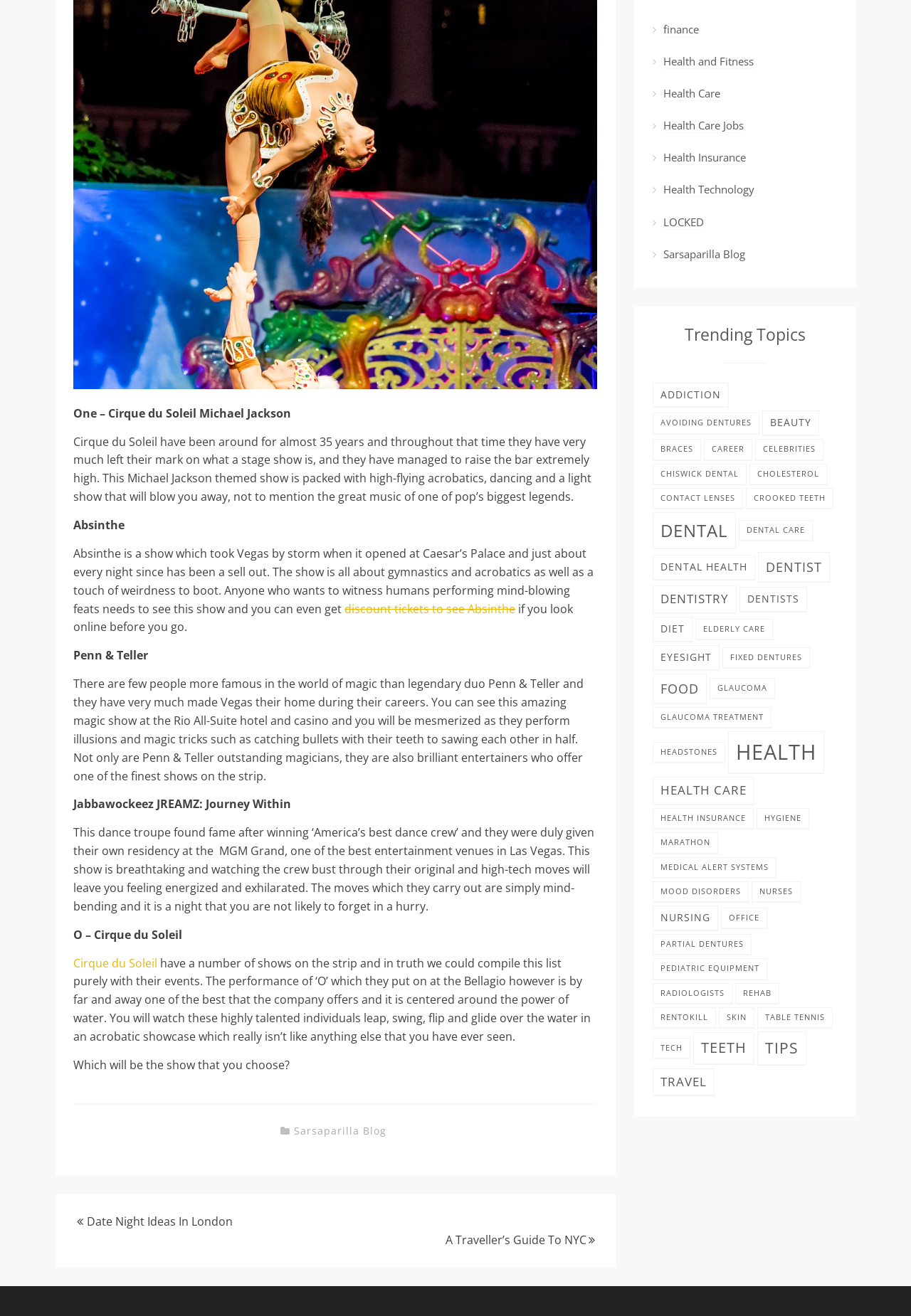Find the bounding box coordinates for the UI element that matches this description: "JOIN US THIS WEEK".

None